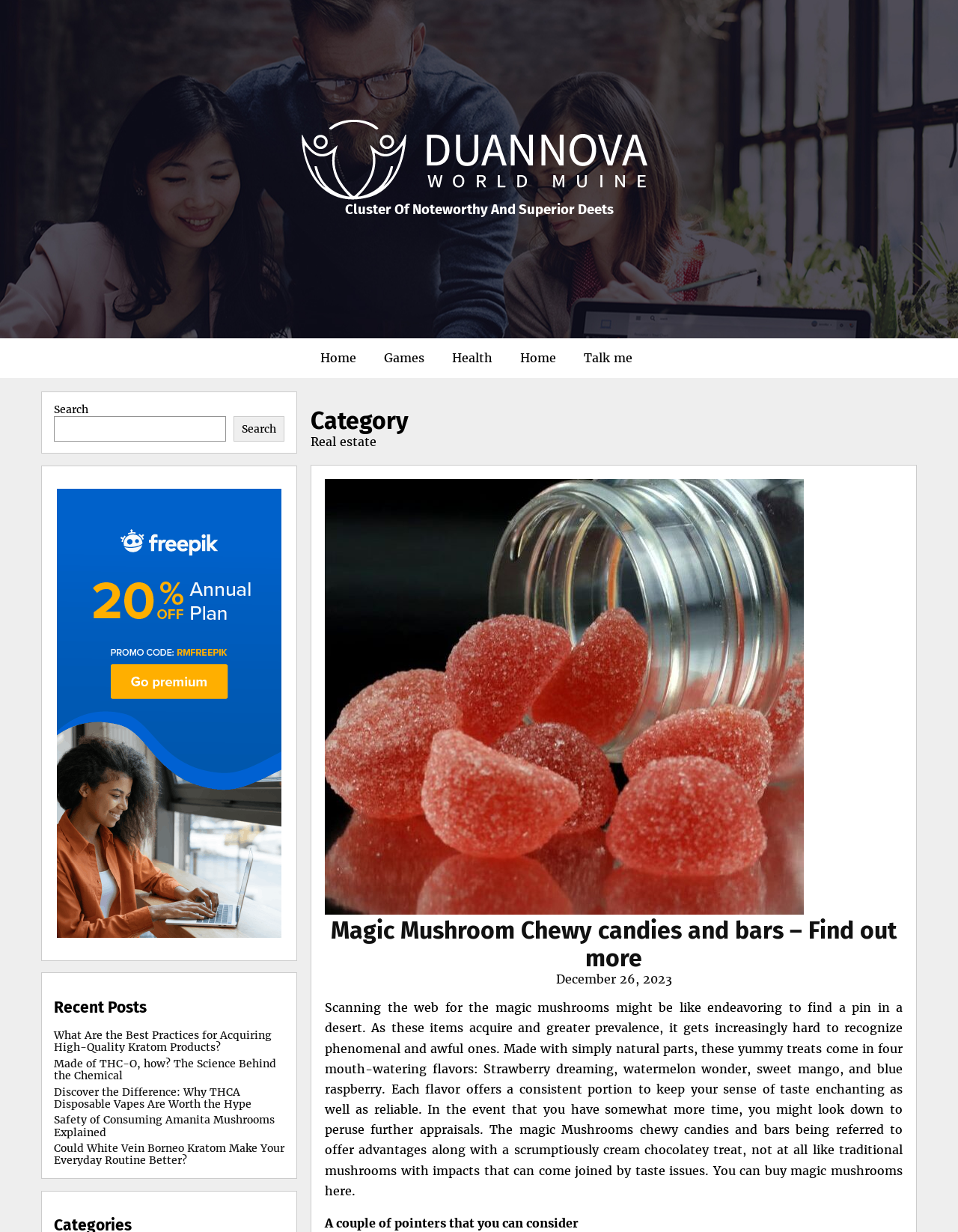Highlight the bounding box of the UI element that corresponds to this description: "parent_node: Search name="s"".

[0.056, 0.338, 0.236, 0.358]